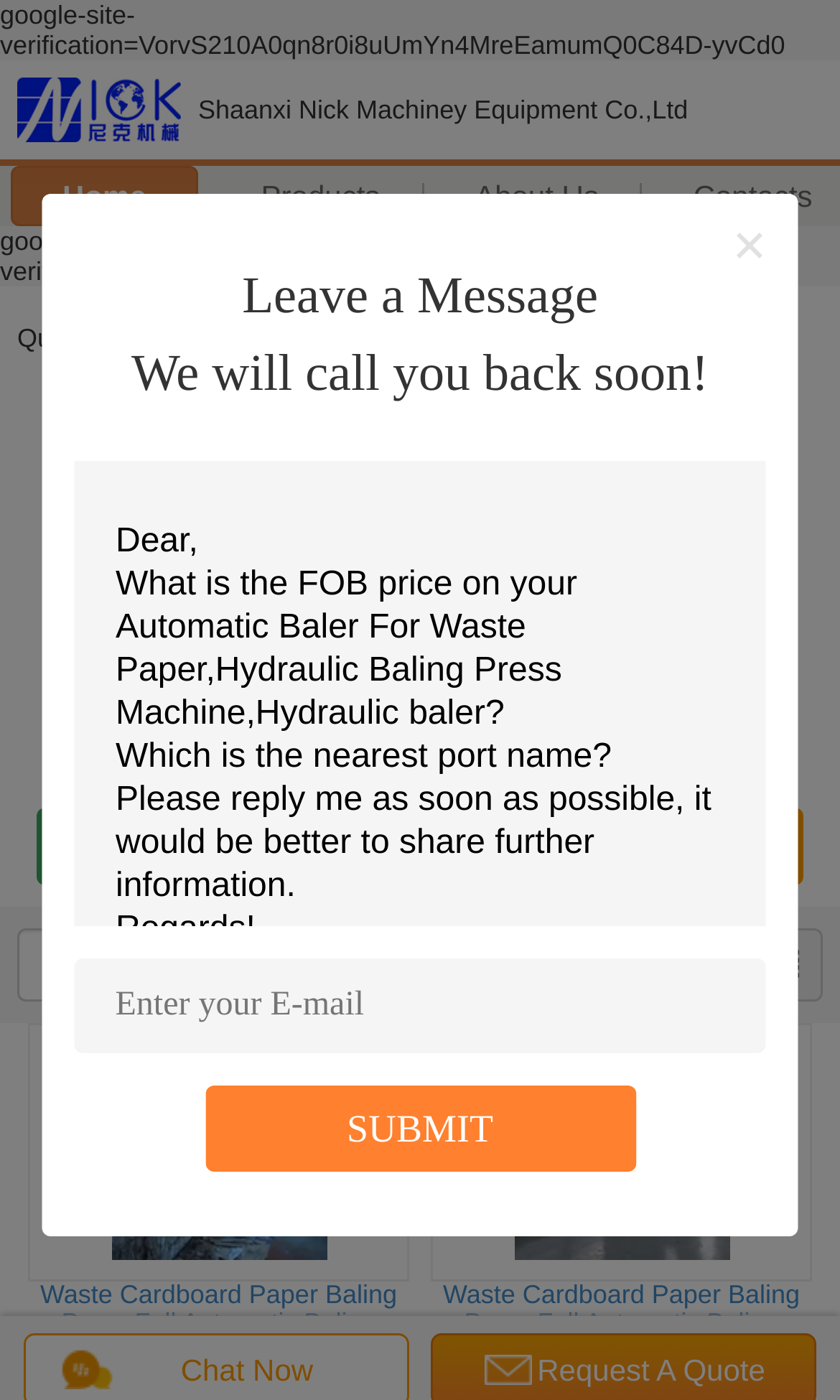Can you look at the image and give a comprehensive answer to the question:
What is the function of the 'SUBMIT' button?

The 'SUBMIT' button is located below the text area, and it is likely that its function is to submit the message or inquiry that the user has entered in the text area.